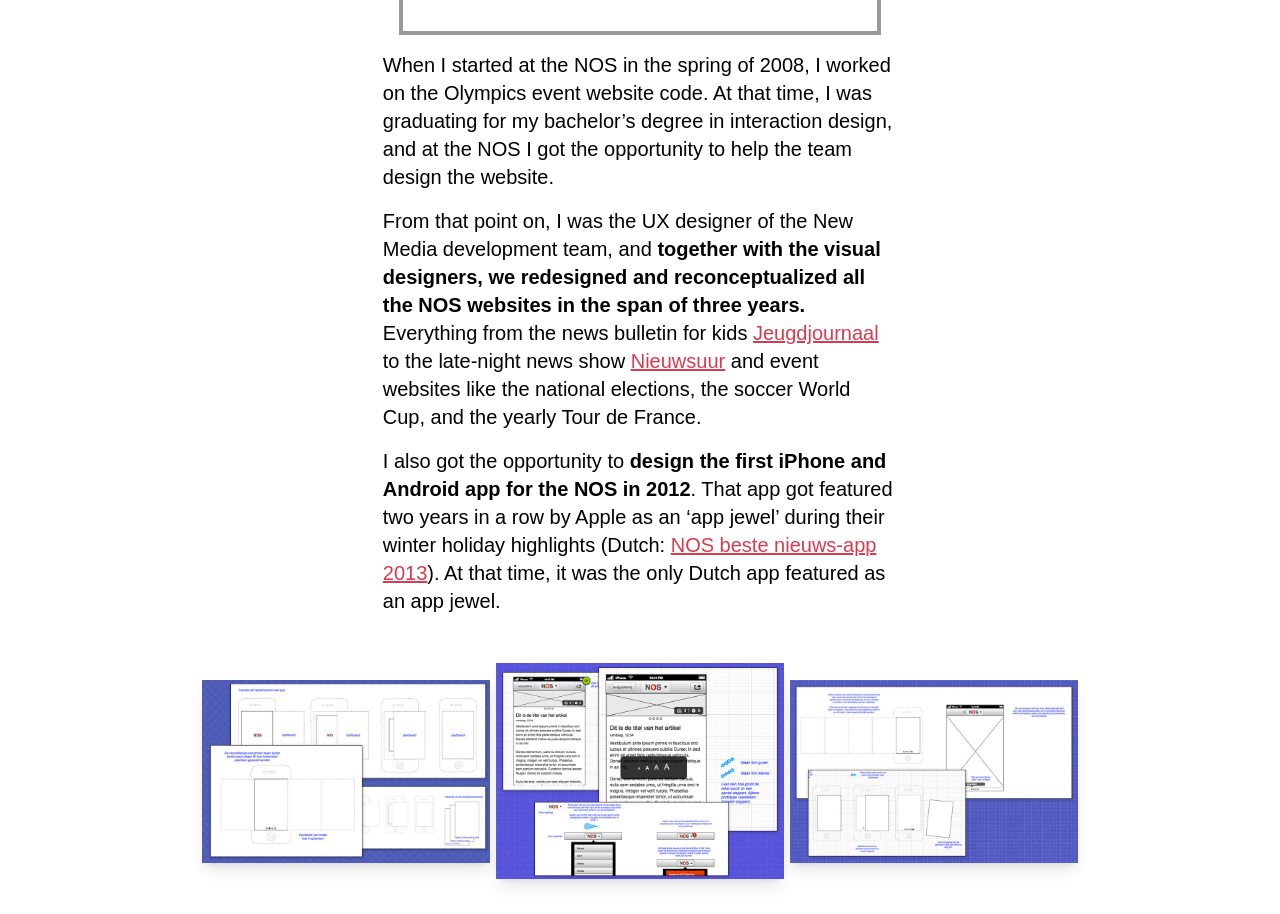Please give a short response to the question using one word or a phrase:
What was the author's role at NOS?

UX designer